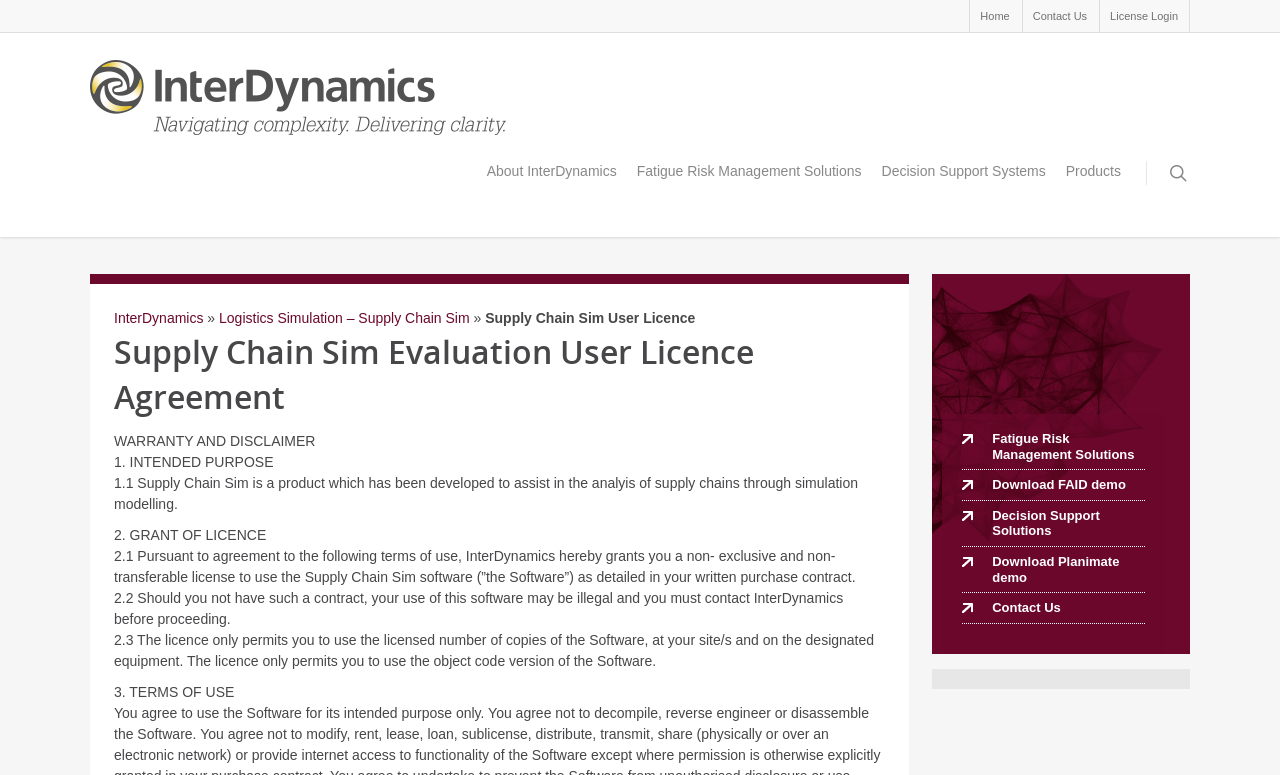Please find the bounding box coordinates of the element that you should click to achieve the following instruction: "login to license". The coordinates should be presented as four float numbers between 0 and 1: [left, top, right, bottom].

[0.859, 0.0, 0.928, 0.043]